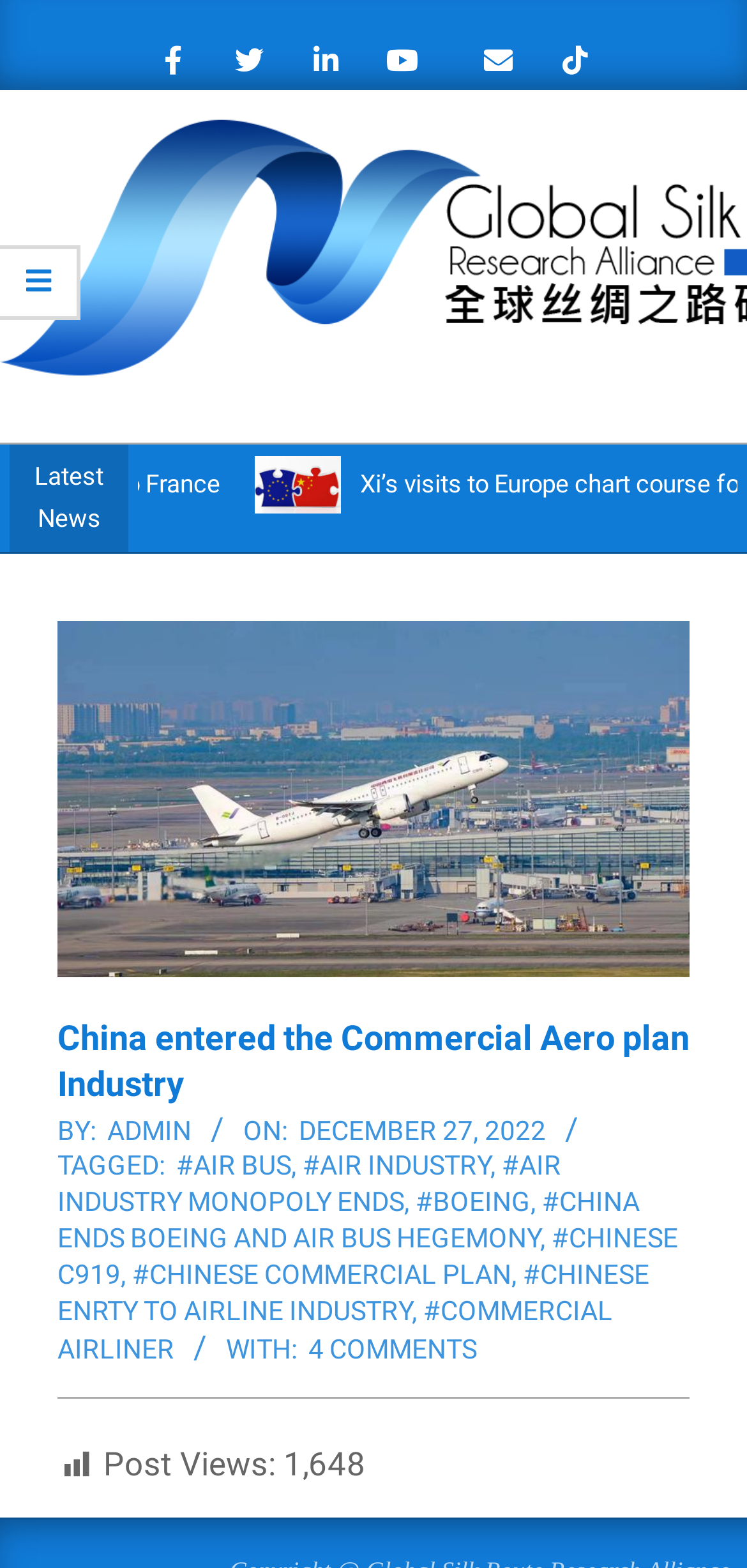Your task is to find and give the main heading text of the webpage.

China entered the Commercial Aero plan Industry